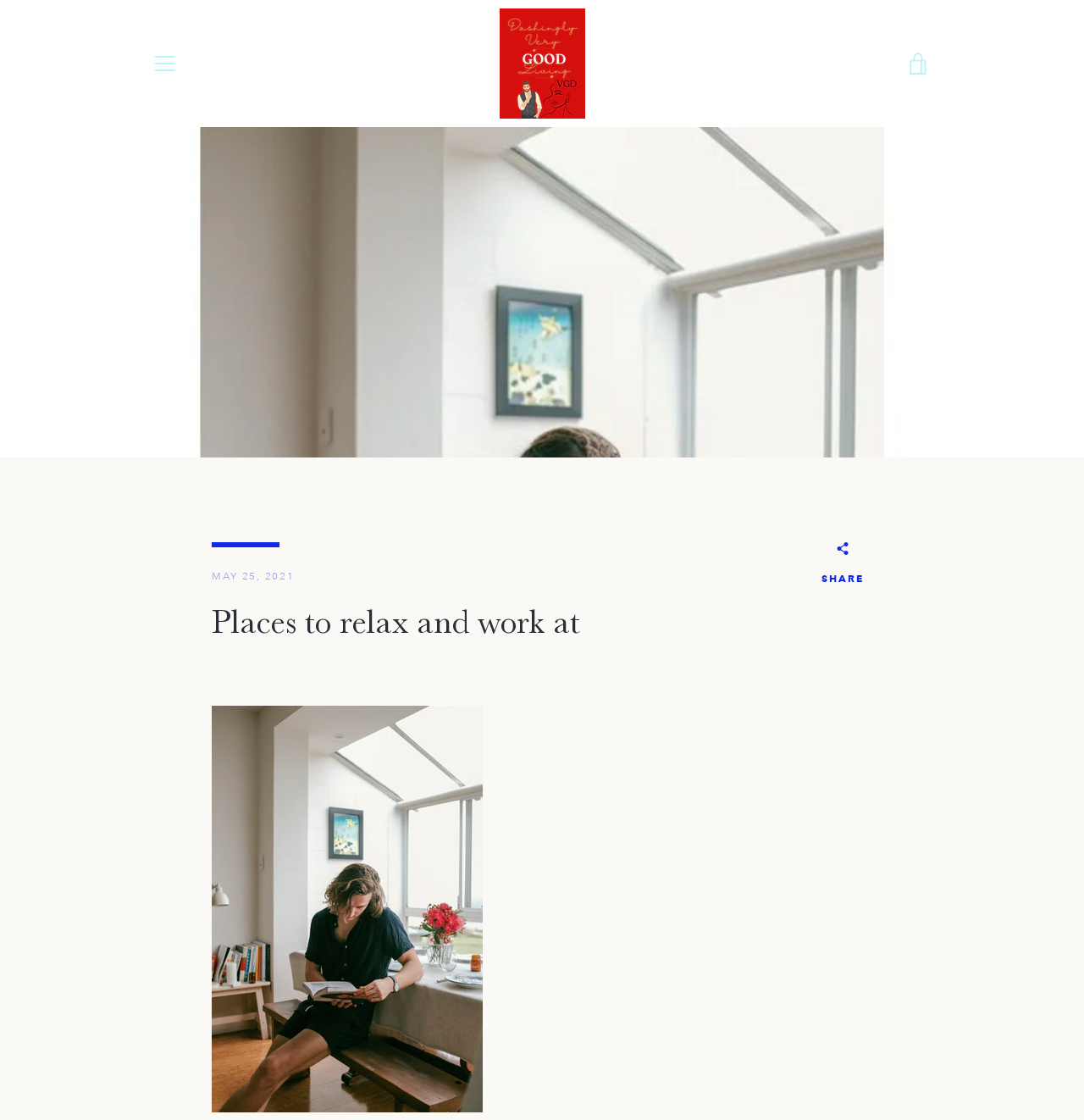Please specify the bounding box coordinates of the element that should be clicked to execute the given instruction: 'Share on social media'. Ensure the coordinates are four float numbers between 0 and 1, expressed as [left, top, right, bottom].

[0.758, 0.484, 0.797, 0.527]